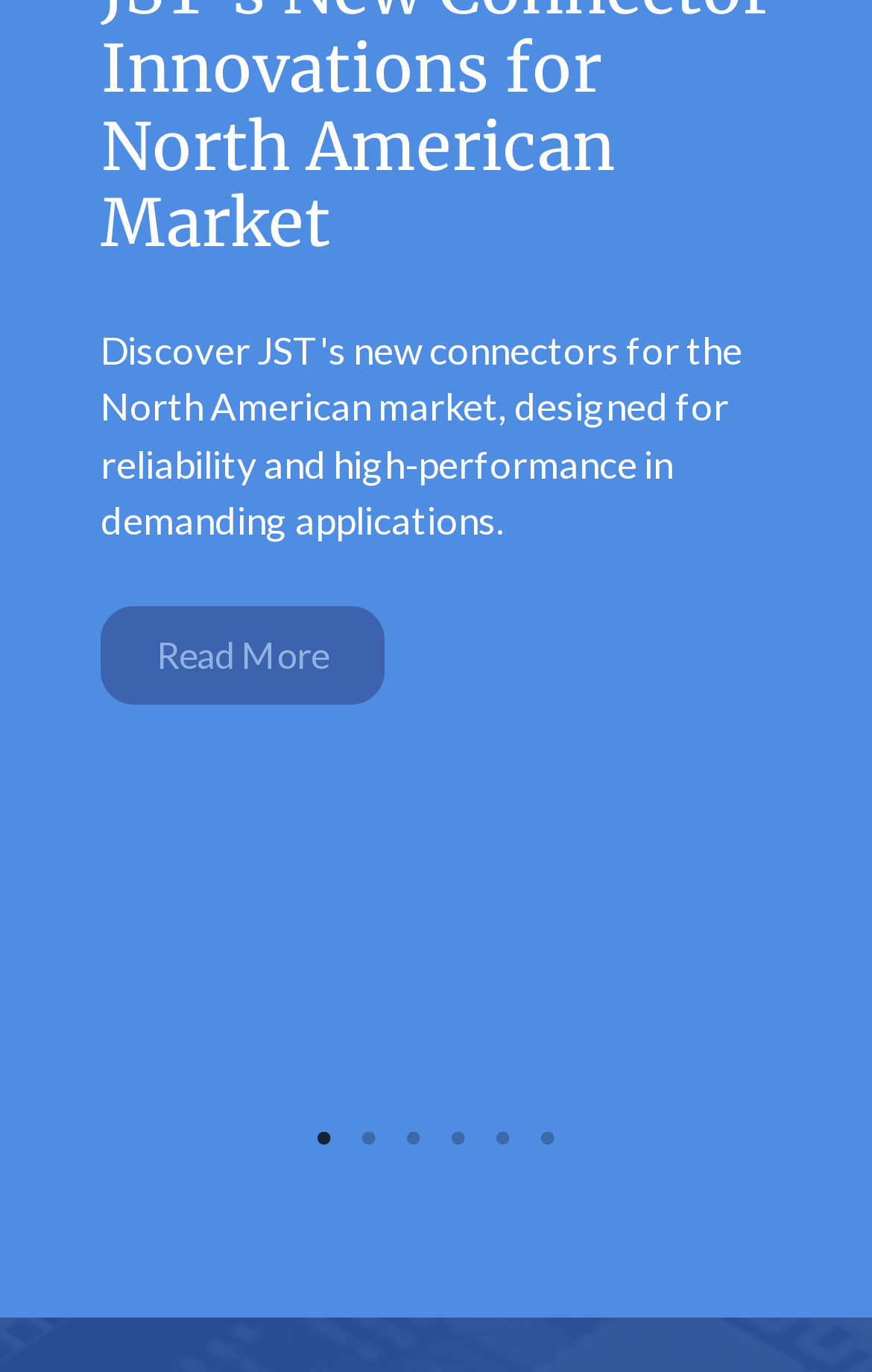Identify the bounding box coordinates of the HTML element based on this description: "1".

[0.346, 0.814, 0.397, 0.846]